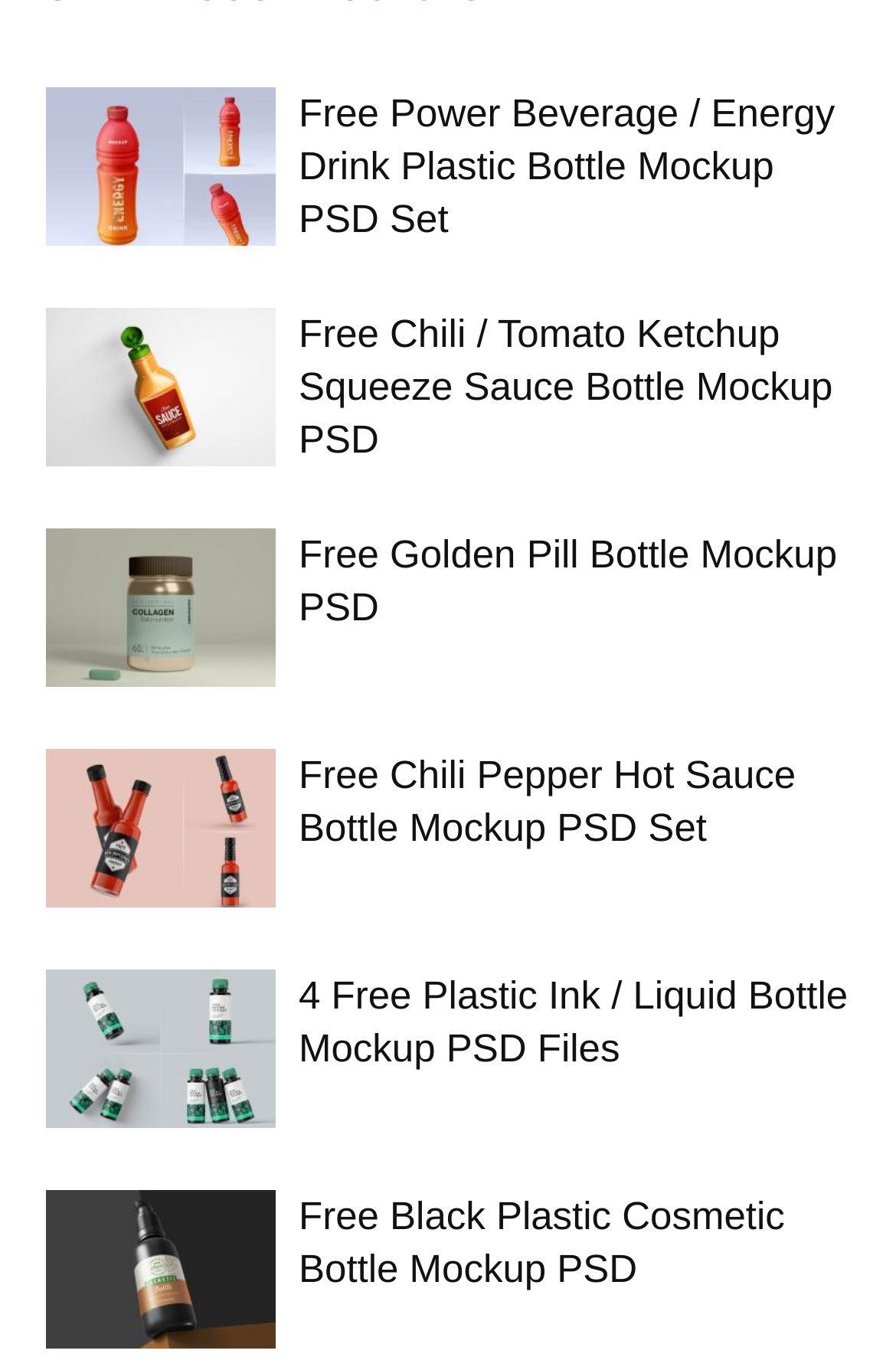Can you show the bounding box coordinates of the region to click on to complete the task described in the instruction: "Get Free Golden Pill Bottle Mockup PSD"?

[0.051, 0.386, 0.308, 0.501]